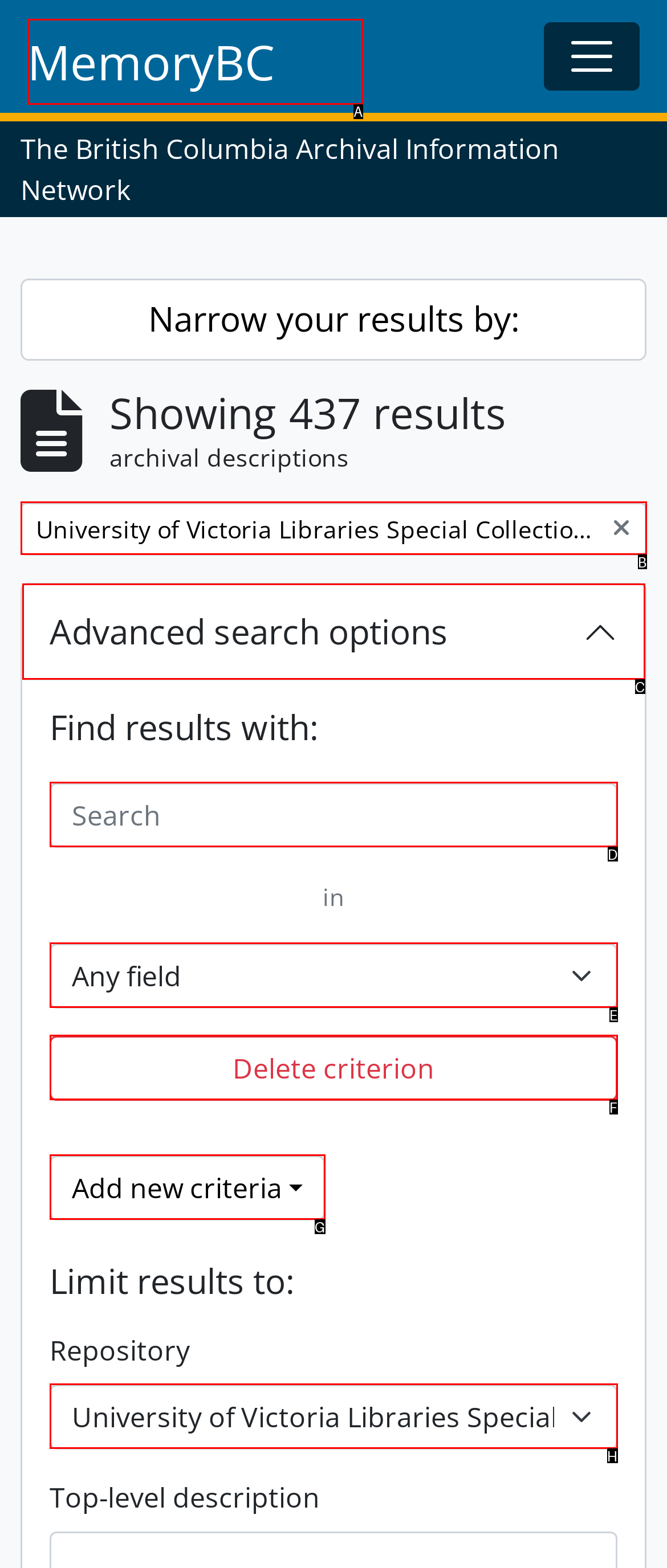Match the HTML element to the description: Delete criterion. Respond with the letter of the correct option directly.

F